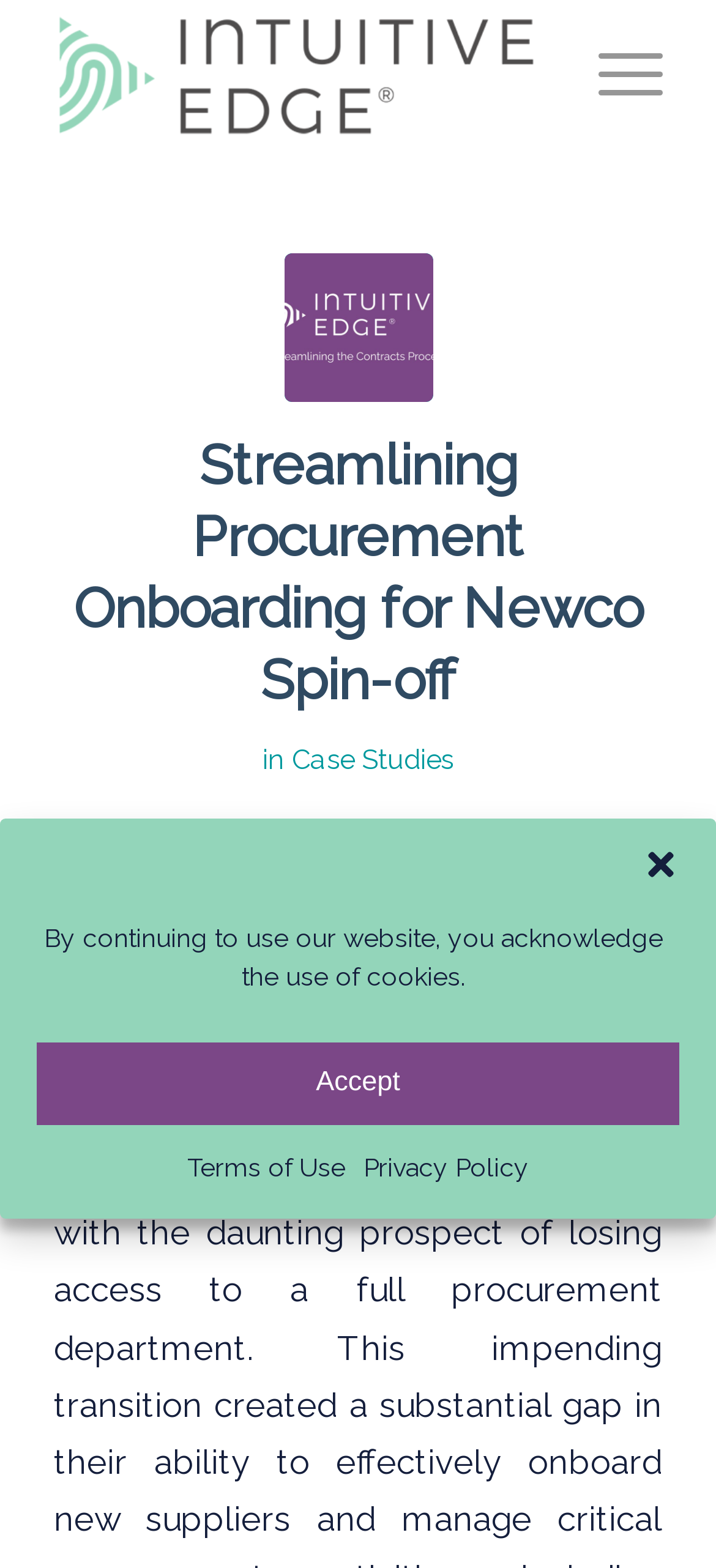What is the challenge mentioned in the case study?
Give a single word or phrase as your answer by examining the image.

Not specified